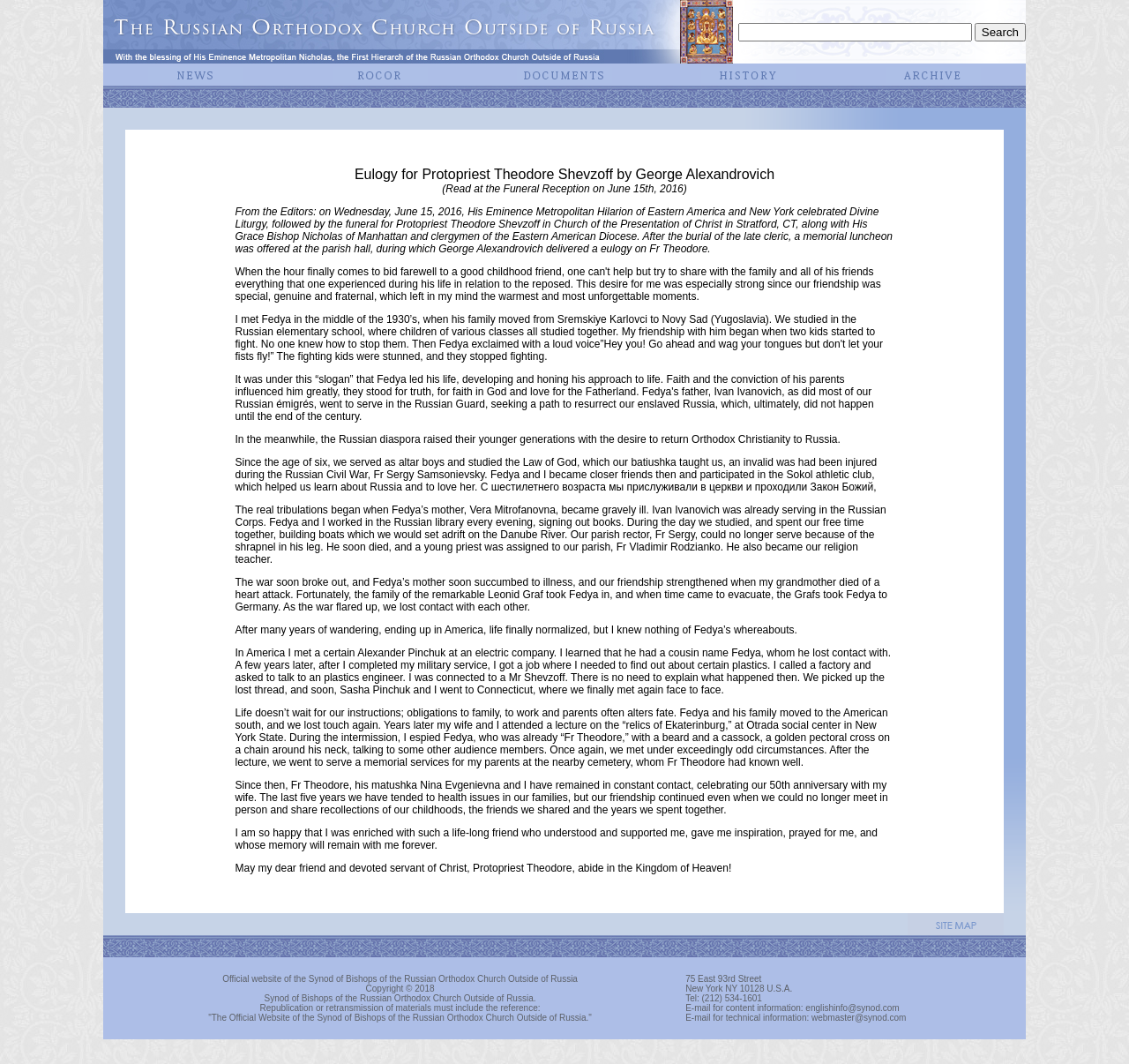Please give the bounding box coordinates of the area that should be clicked to fulfill the following instruction: "Read the eulogy for Protopriest Theodore Shevzoff". The coordinates should be in the format of four float numbers from 0 to 1, i.e., [left, top, right, bottom].

[0.111, 0.101, 0.889, 0.858]